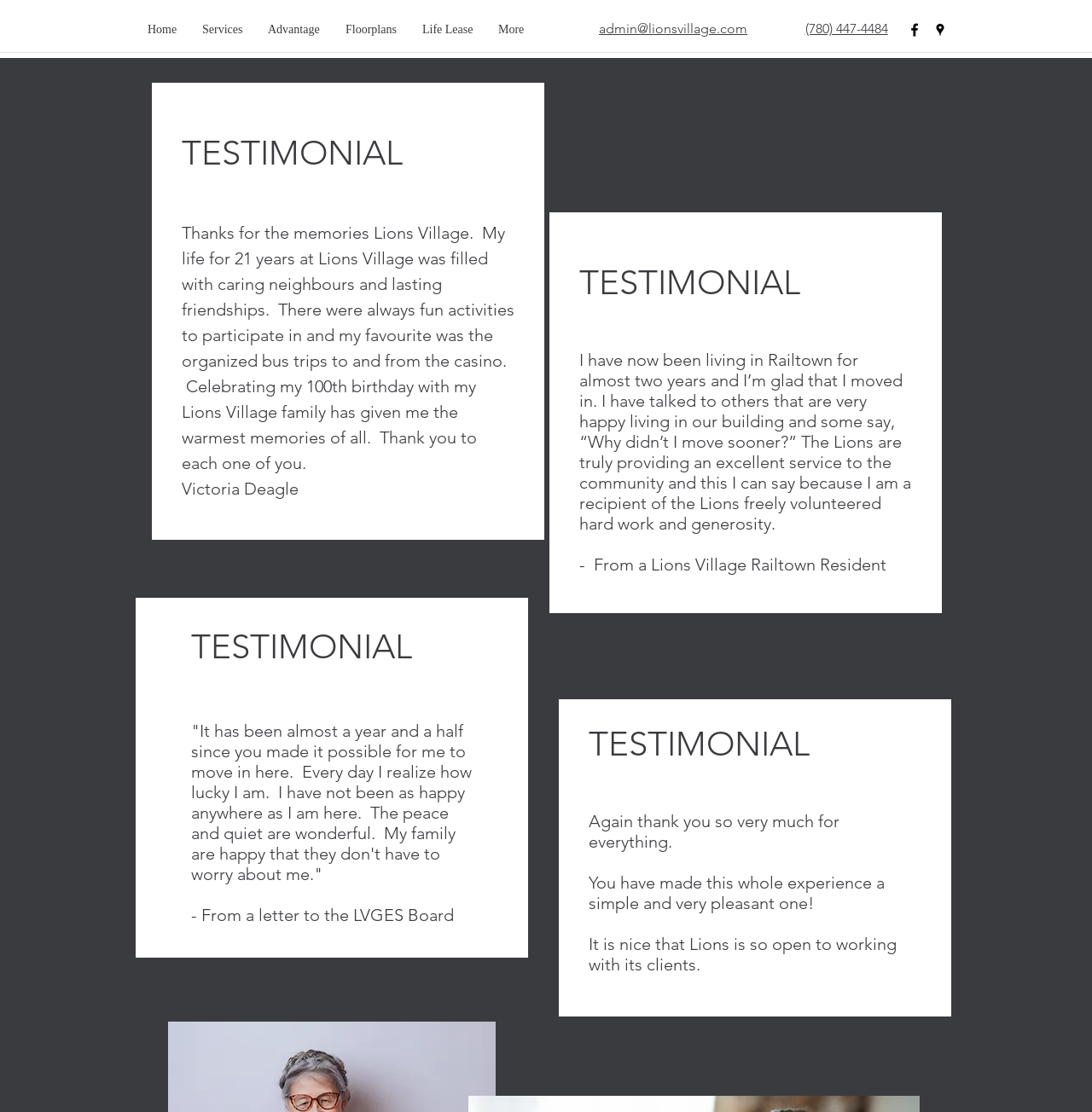Based on the element description, predict the bounding box coordinates (top-left x, top-left y, bottom-right x, bottom-right y) for the UI element in the screenshot: Floorplans

[0.305, 0.015, 0.375, 0.038]